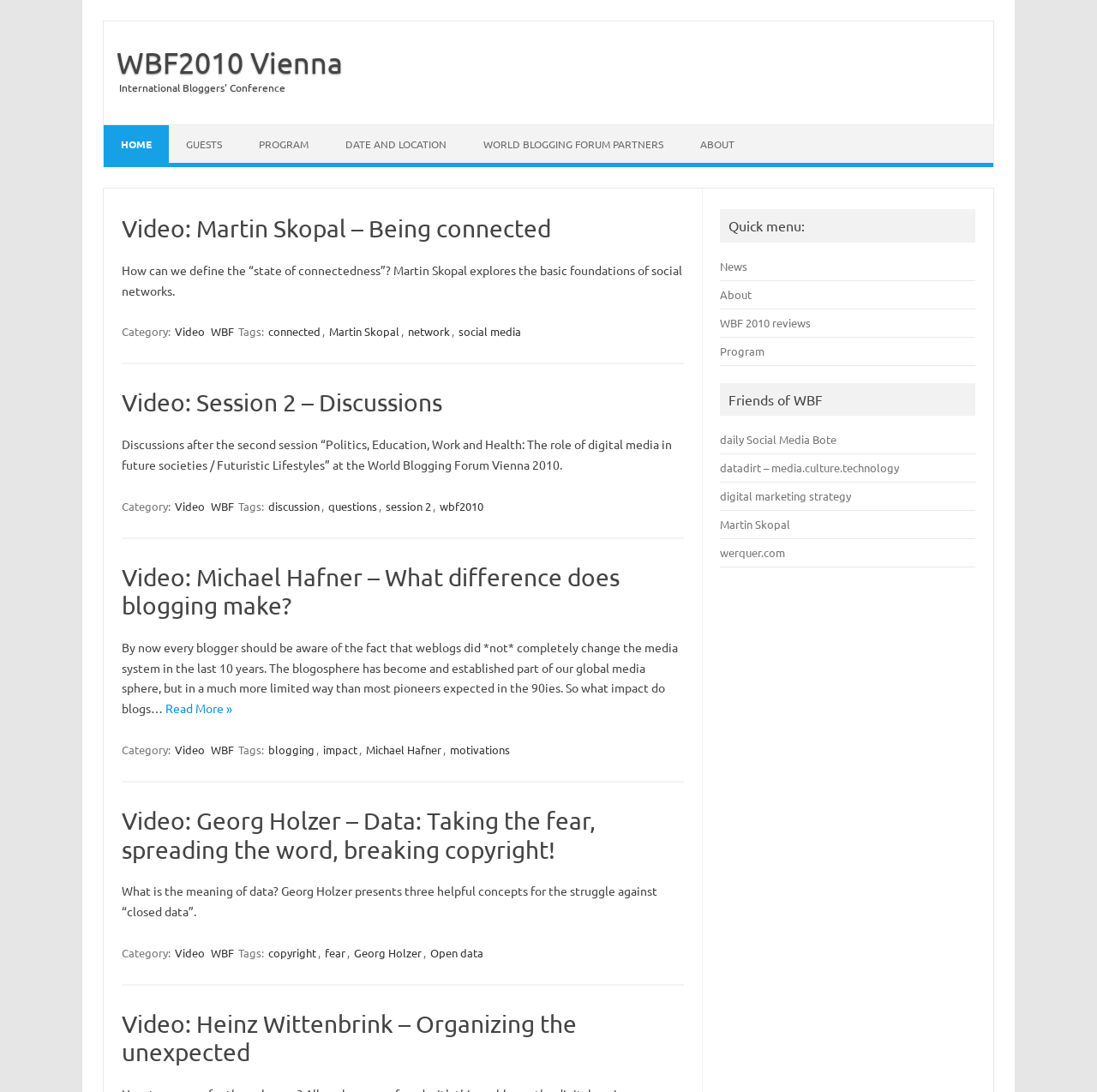Illustrate the webpage's structure and main components comprehensively.

The webpage is about the International Bloggers' Conference, specifically the WBF2010 Vienna event. At the top, there is a navigation menu with links to "HOME", "GUESTS", "PROGRAM", "DATE AND LOCATION", "WORLD BLOGGING FORUM PARTNERS", and "ABOUT". 

Below the navigation menu, there are four articles or blog posts, each with a heading, a brief summary, and a "Read More" link. The articles are about video sessions from the conference, featuring speakers such as Martin Skopal, Michael Hafner, Georg Holzer, and Heinz Wittenbrink. The summaries provide a brief overview of the topics discussed in each video session.

To the right of the articles, there is a complementary section with a "Quick menu" that provides links to "News", "About", "WBF 2010 reviews", and "Program". Below the quick menu, there is a section titled "Friends of WBF".

Overall, the webpage appears to be a conference website, providing information about the event, its speakers, and the topics discussed during the sessions.